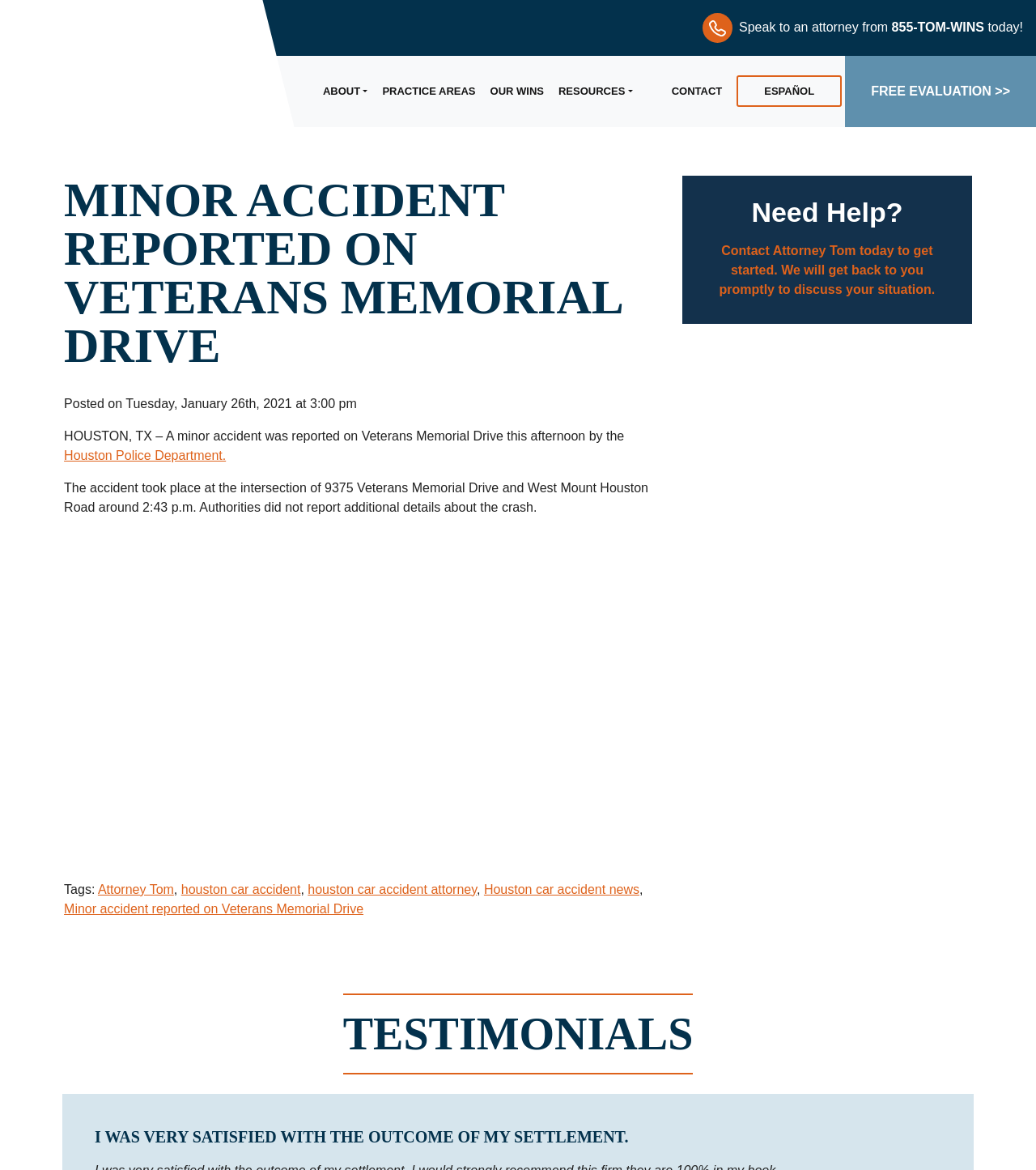Please give a short response to the question using one word or a phrase:
What is the phone number to contact Attorney Tom?

855-TOM-WINS